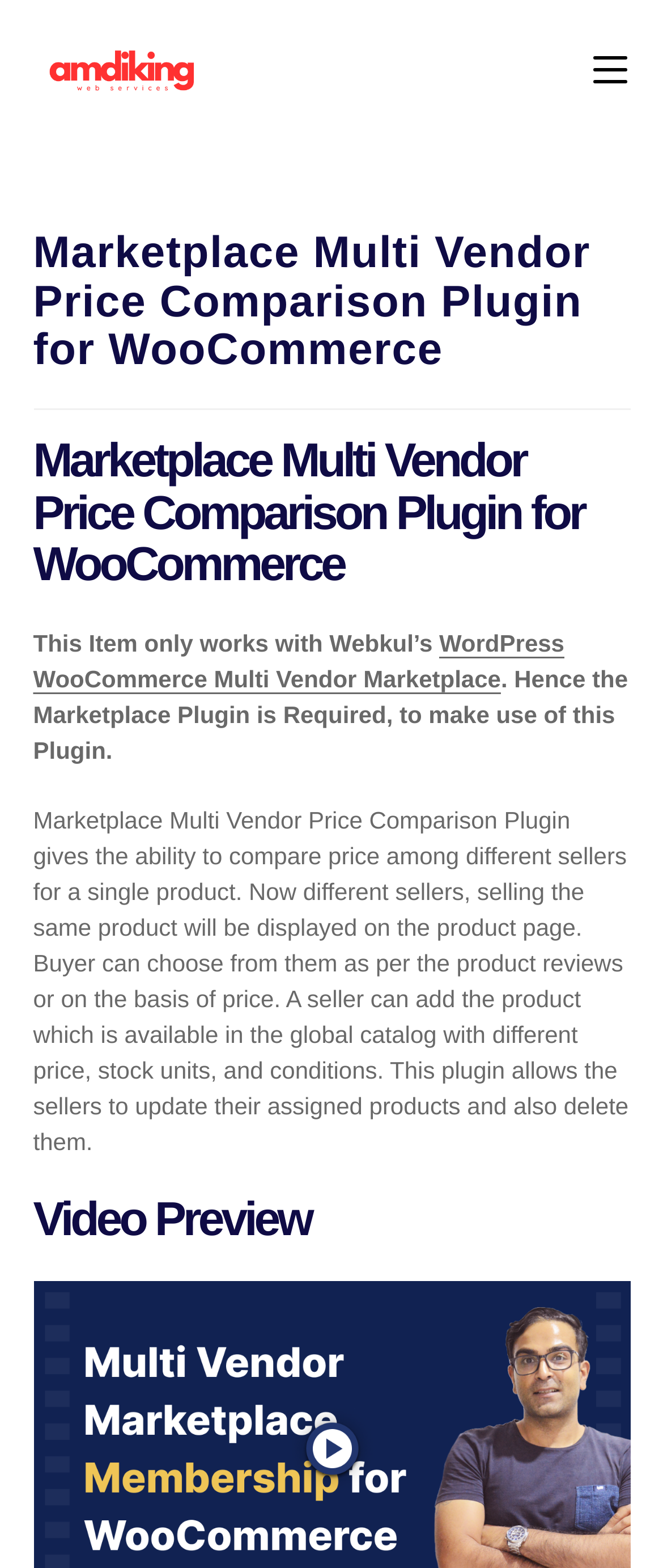What is the purpose of the Marketplace Multi Vendor Price Comparison Plugin?
Could you please answer the question thoroughly and with as much detail as possible?

Based on the webpage content, the plugin allows buyers to compare prices among different sellers for a single product, and sellers can add products with different prices, stock units, and conditions.